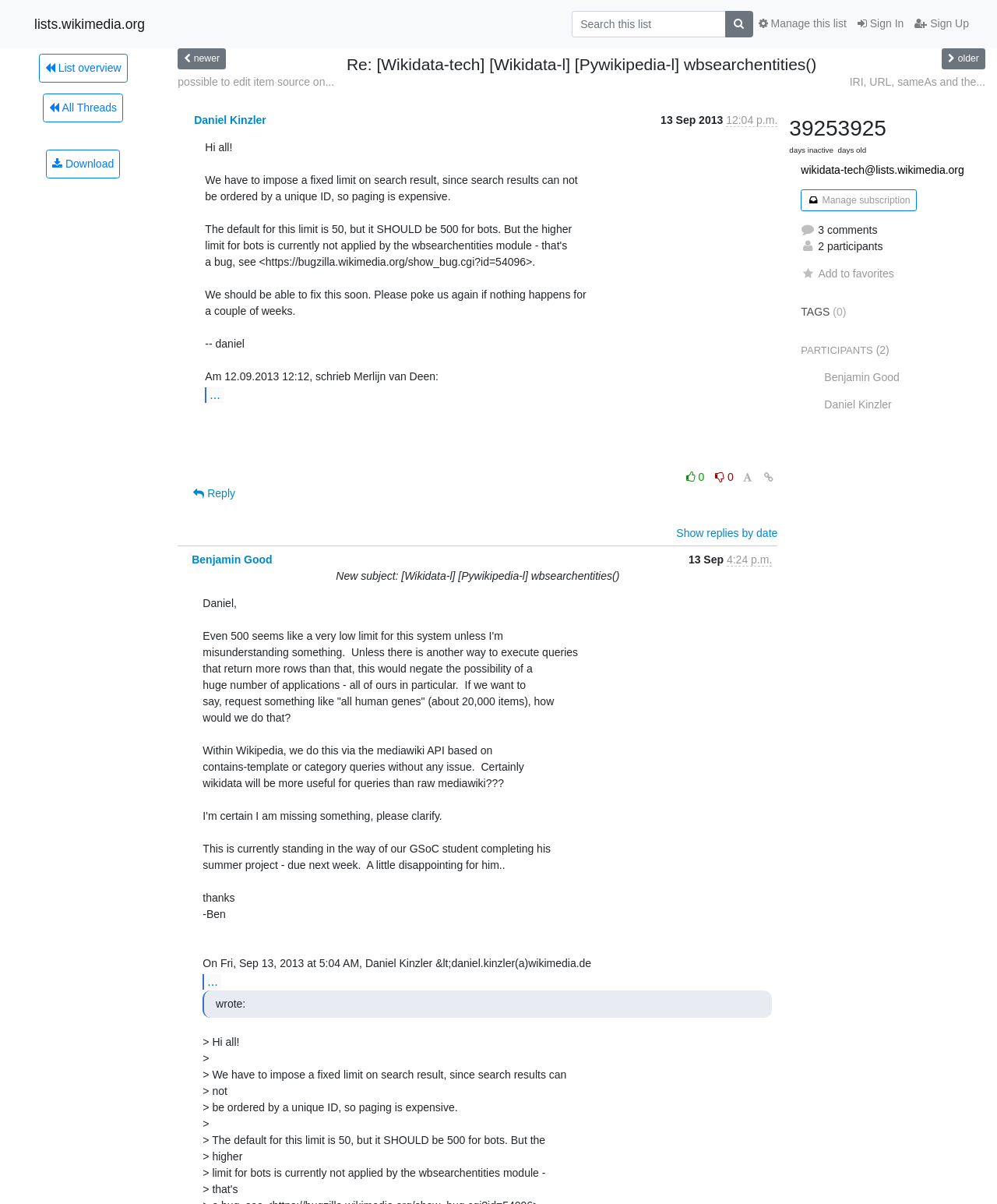Please find the bounding box for the following UI element description. Provide the coordinates in (top-left x, top-left y, bottom-right x, bottom-right y) format, with values between 0 and 1: IRI, URL, sameAs and the...

[0.852, 0.063, 0.988, 0.073]